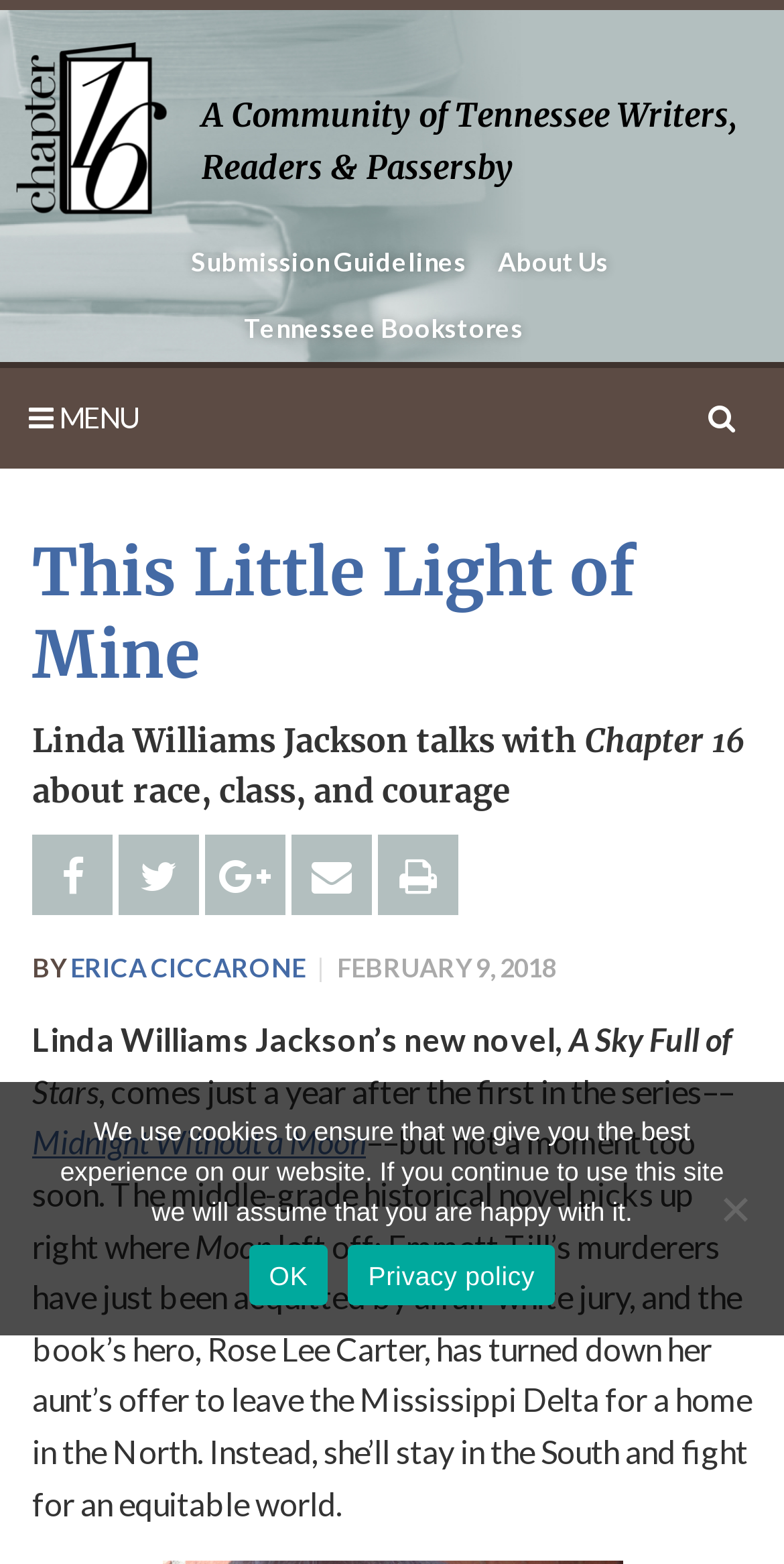Determine the coordinates of the bounding box that should be clicked to complete the instruction: "Click on ABOUT". The coordinates should be represented by four float numbers between 0 and 1: [left, top, right, bottom].

None